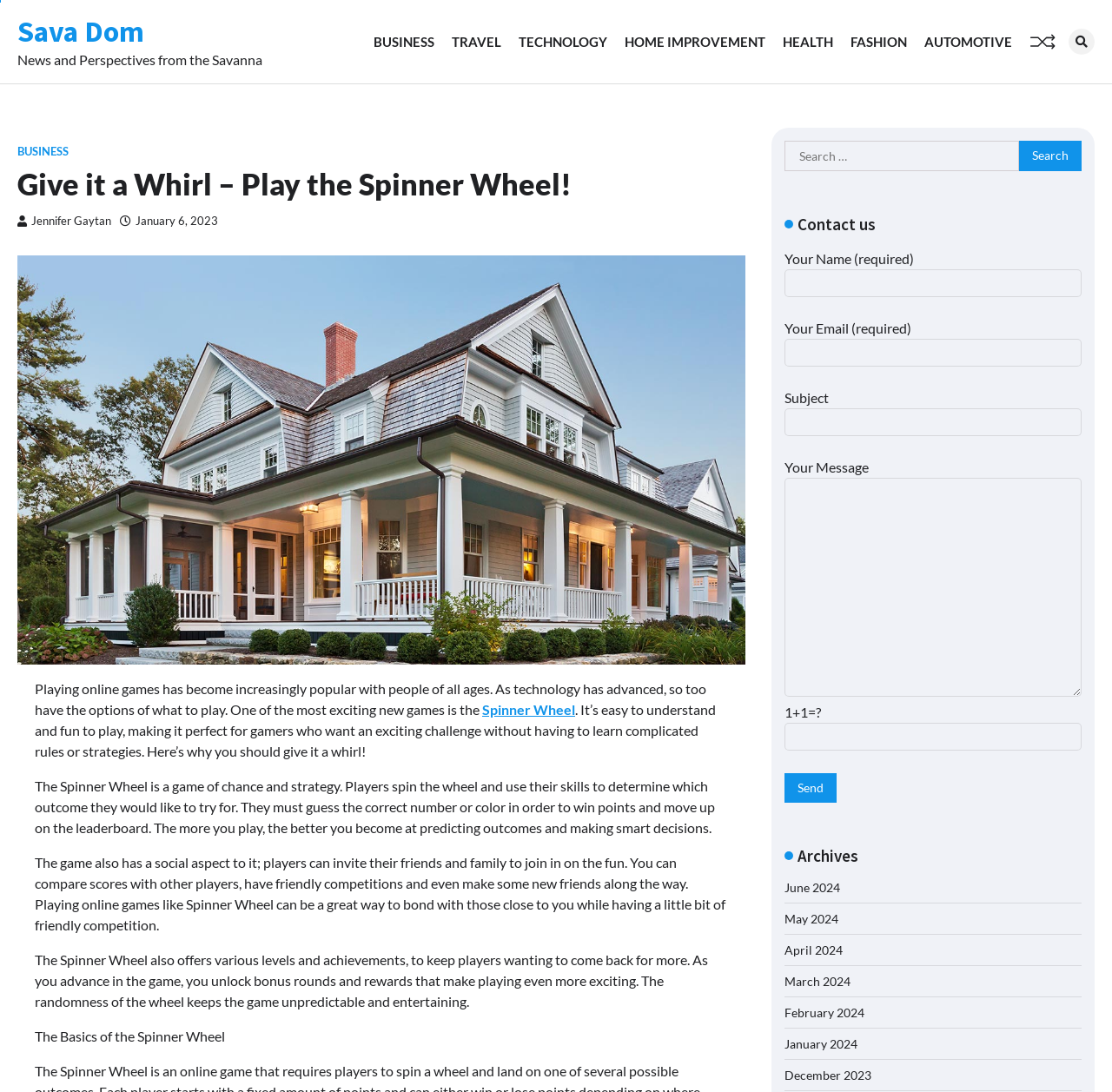What are the categories listed at the top of the webpage?
Analyze the image and provide a thorough answer to the question.

The top navigation bar of the webpage lists several categories, including BUSINESS, TRAVEL, TECHNOLOGY, HOME IMPROVEMENT, HEALTH, FASHION, and AUTOMOTIVE. These categories likely link to different sections of the website that contain relevant content.